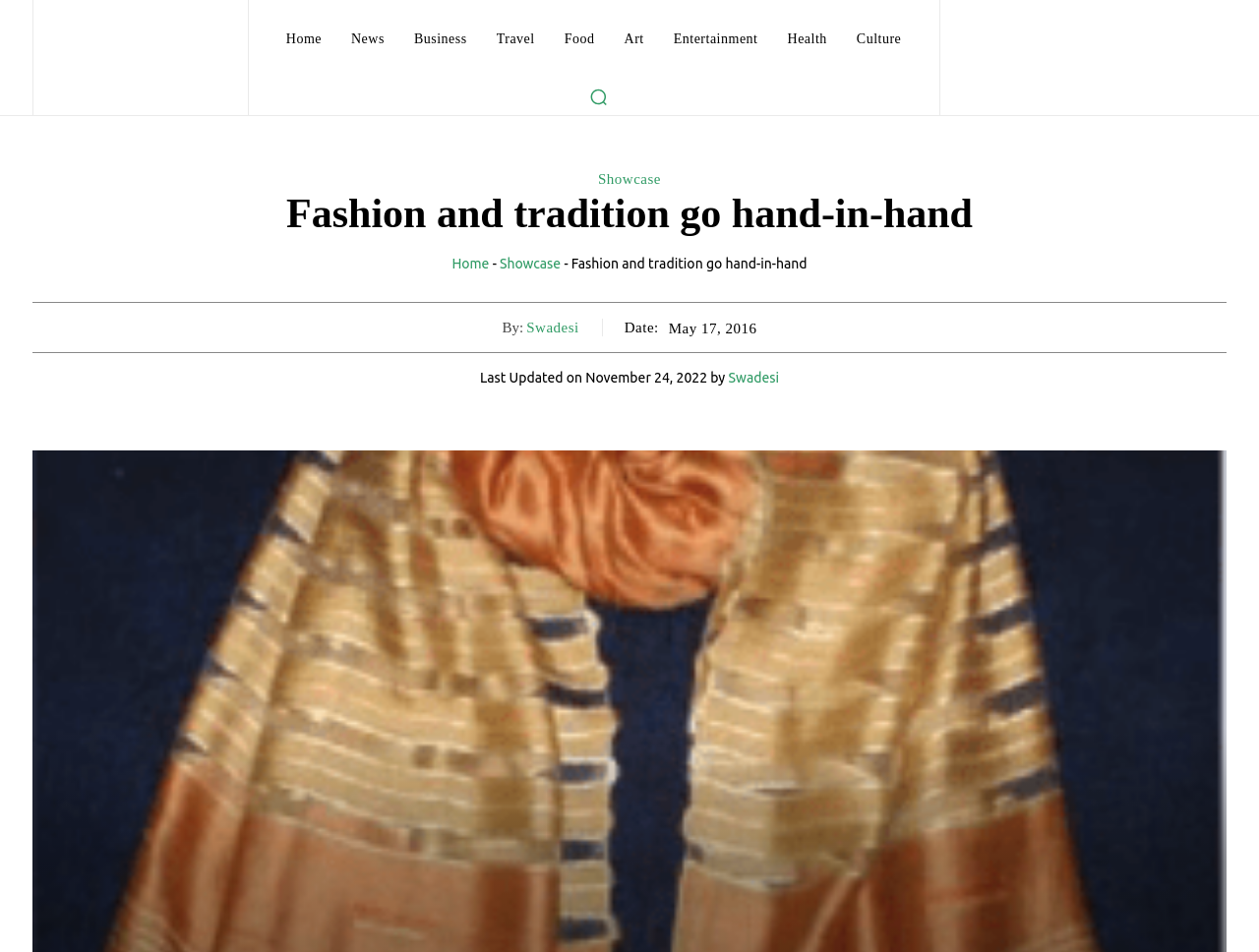Determine the bounding box coordinates of the region I should click to achieve the following instruction: "Go to Home page". Ensure the bounding box coordinates are four float numbers between 0 and 1, i.e., [left, top, right, bottom].

[0.219, 0.0, 0.263, 0.083]